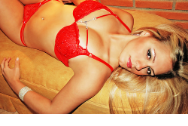Depict the image with a detailed narrative.

The image features a striking model lounging comfortably on a sofa, wearing a vibrant red bikini that accentuates her figure. She has long, flowing blonde hair, which cascades around her shoulders, creating a soft and inviting look. The background consists of a warm brick wall, adding a cozy, intimate atmosphere to the scene. The photo has an appealing aesthetic, showcasing both the model's confidence and the boldness of her outfit. This image accompanies an article titled "Chivalry is Not Dead, Dammit!" suggesting a playful or provocative theme that resonates with the visuals.